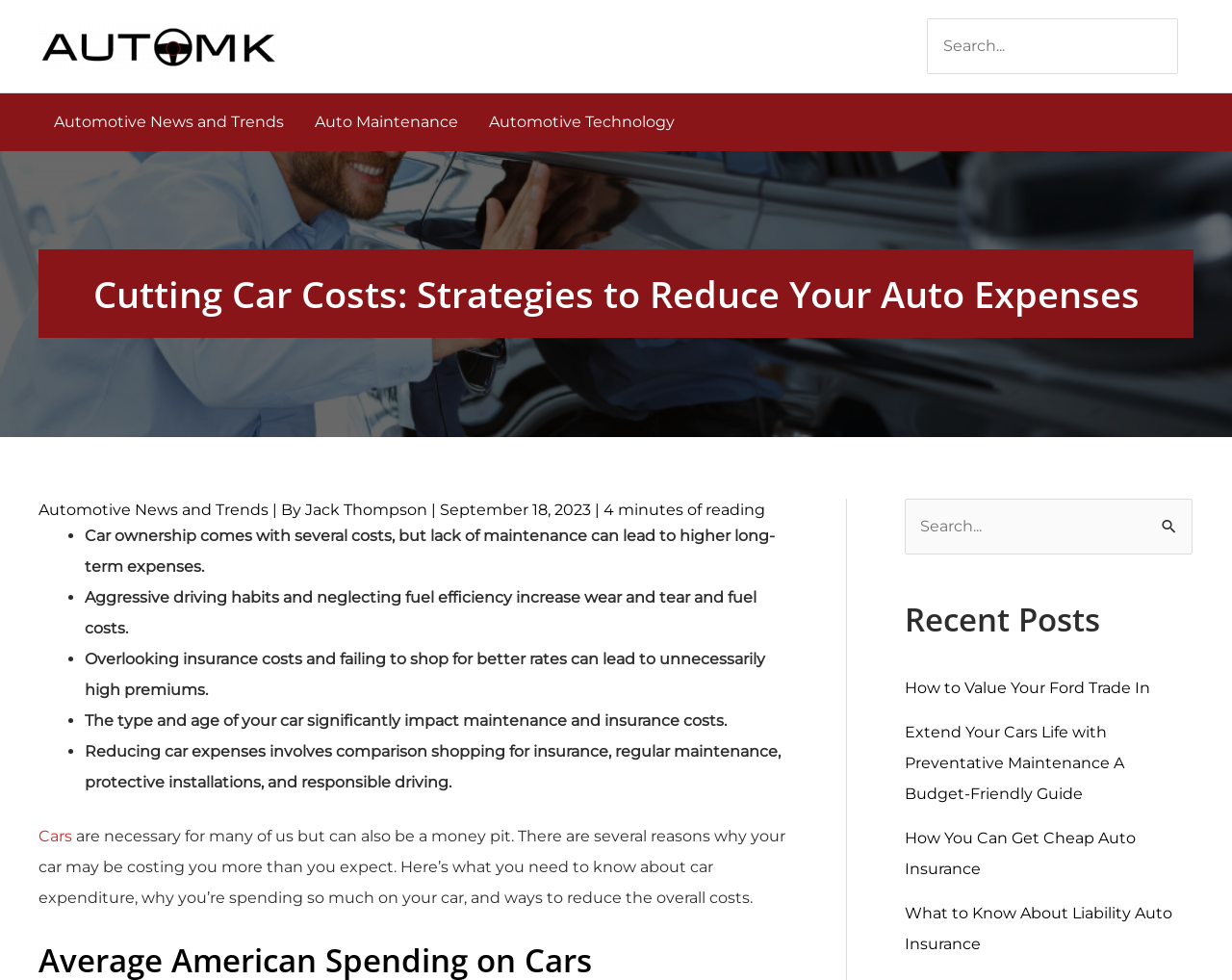Describe all the key features of the webpage in detail.

This webpage is about managing car expenses effectively. At the top left, there is a logo and a navigation menu with links to "Automotive News and Trends", "Auto Maintenance", and "Automotive Technology". On the top right, there is a search bar with a "Search" button.

Below the navigation menu, there is a large image of a happy car owner checking out his car. Underneath the image, there is a heading that reads "Cutting Car Costs: Strategies to Reduce Your Auto Expenses". The article is written by Jack Thompson and was published on September 18, 2023. It takes approximately 4 minutes to read.

The article is divided into sections, each with a list marker and a brief description. The sections discuss how car ownership can lead to higher long-term expenses if not maintained properly, how aggressive driving habits and neglecting fuel efficiency can increase wear and tear and fuel costs, how overlooking insurance costs can lead to high premiums, and how the type and age of the car impact maintenance and insurance costs.

The article also provides strategies for reducing car expenses, including comparison shopping for insurance, regular maintenance, protective installations, and responsible driving. There is a link to a related article about cars at the bottom of the page.

On the right side of the page, there is a complementary section with a search bar and a "Search" button. Below the search bar, there is a heading that reads "Recent Posts" with links to four recent articles about car-related topics, including valuing a Ford trade-in, preventative maintenance, cheap auto insurance, and liability auto insurance.